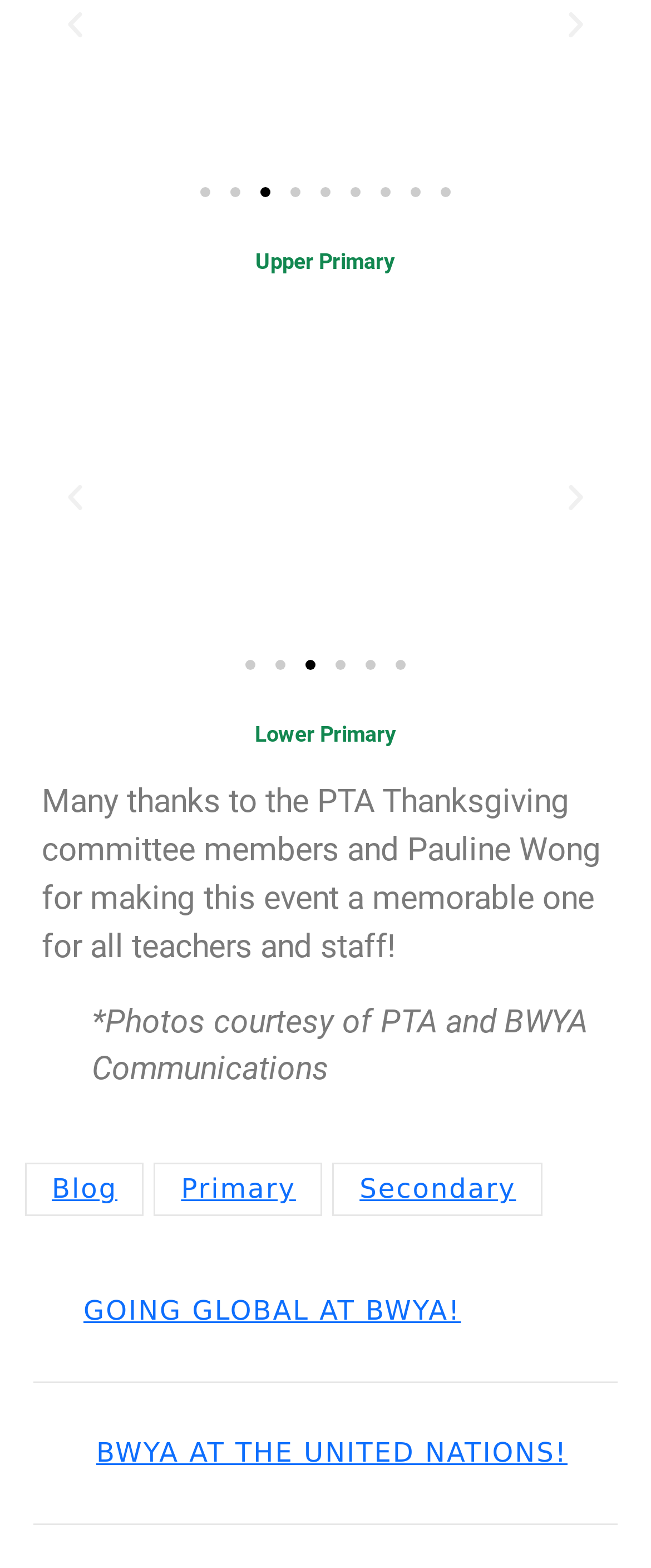Please give a succinct answer to the question in one word or phrase:
What is the event mentioned in the text?

Thanksgiving